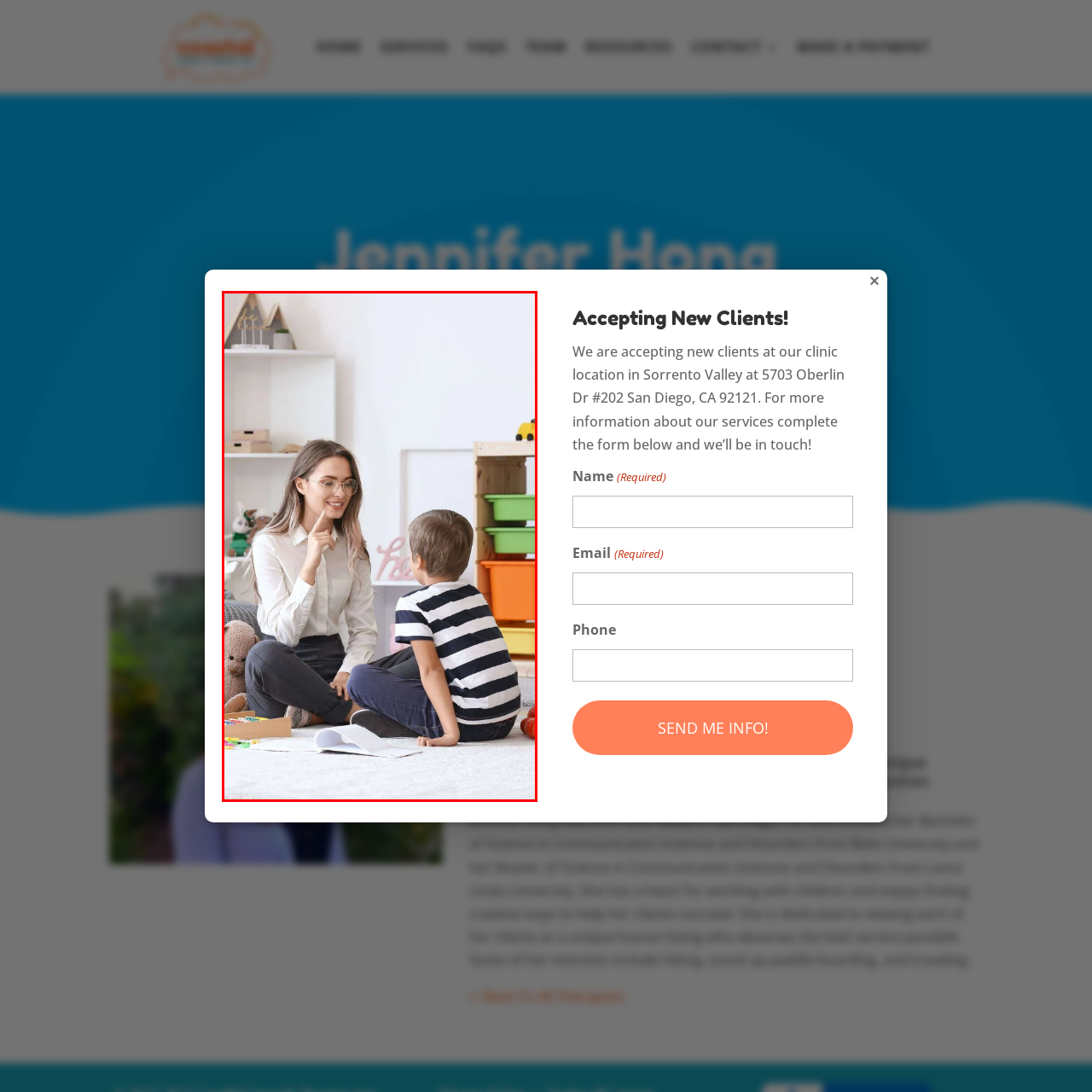Elaborate on the image enclosed by the red box with a detailed description.

In a bright, inviting therapy room, a speech therapist engages attentively with a young boy seated on a soft carpet. The therapist, dressed in a white blouse and dark pants, combines professionalism with warmth as she leans forward, signaling encouragement with a gentle finger to her lips, suggesting the importance of listening. Her long hair frames her face, highlighting her friendly smile and glasses, which add a touch of professionalism to her appearance. The boy, wearing a striped t-shirt and sitting cross-legged, looks intrigued as he interacts with her. 

Behind them, the space is well-organized and colorful, featuring shelves stacked with toys and educational materials, fostering a playful yet focused atmosphere. In particular, brightly colored bins contrast with the neutral tones of the carpet and walls, creating a conducive environment for learning and communication. This scene captures the essence of therapeutic play, where connections are built and developmental milestones are achieved through engaging interactions.